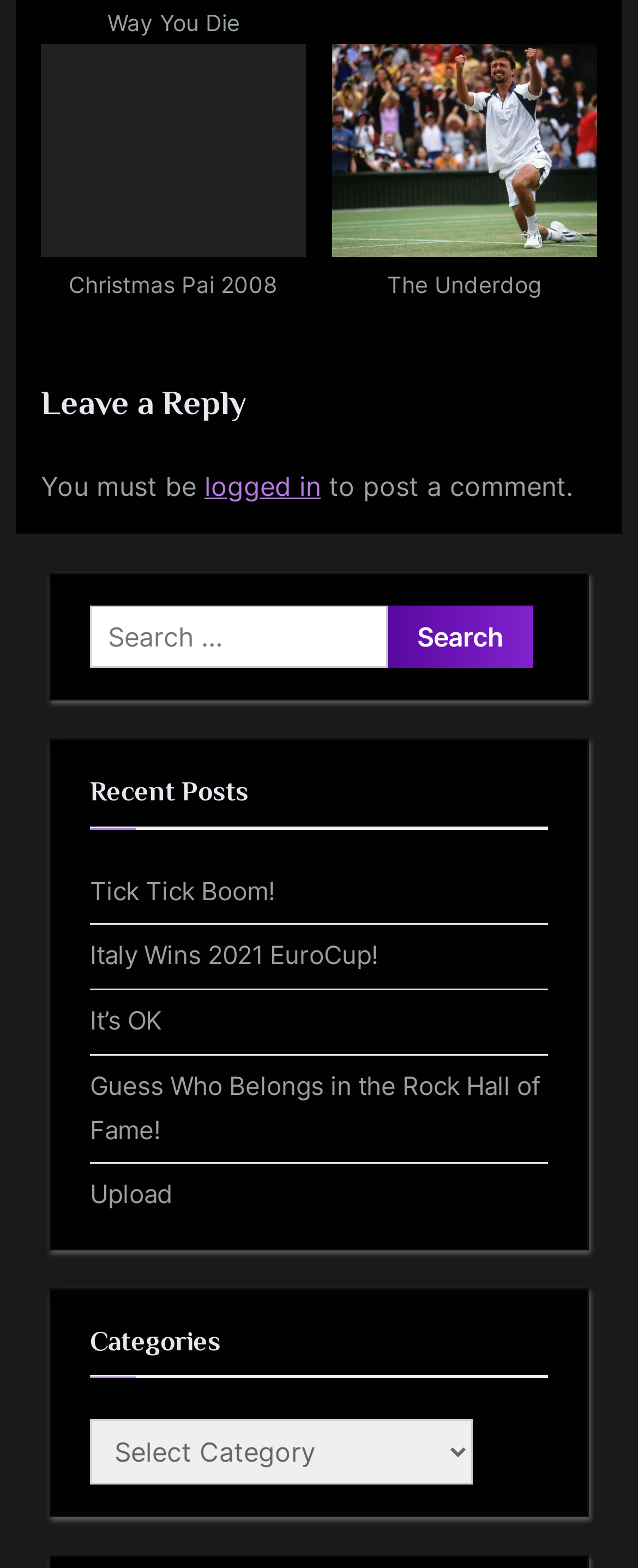What is the purpose of the search box?
Answer the question with a single word or phrase by looking at the picture.

Search for posts